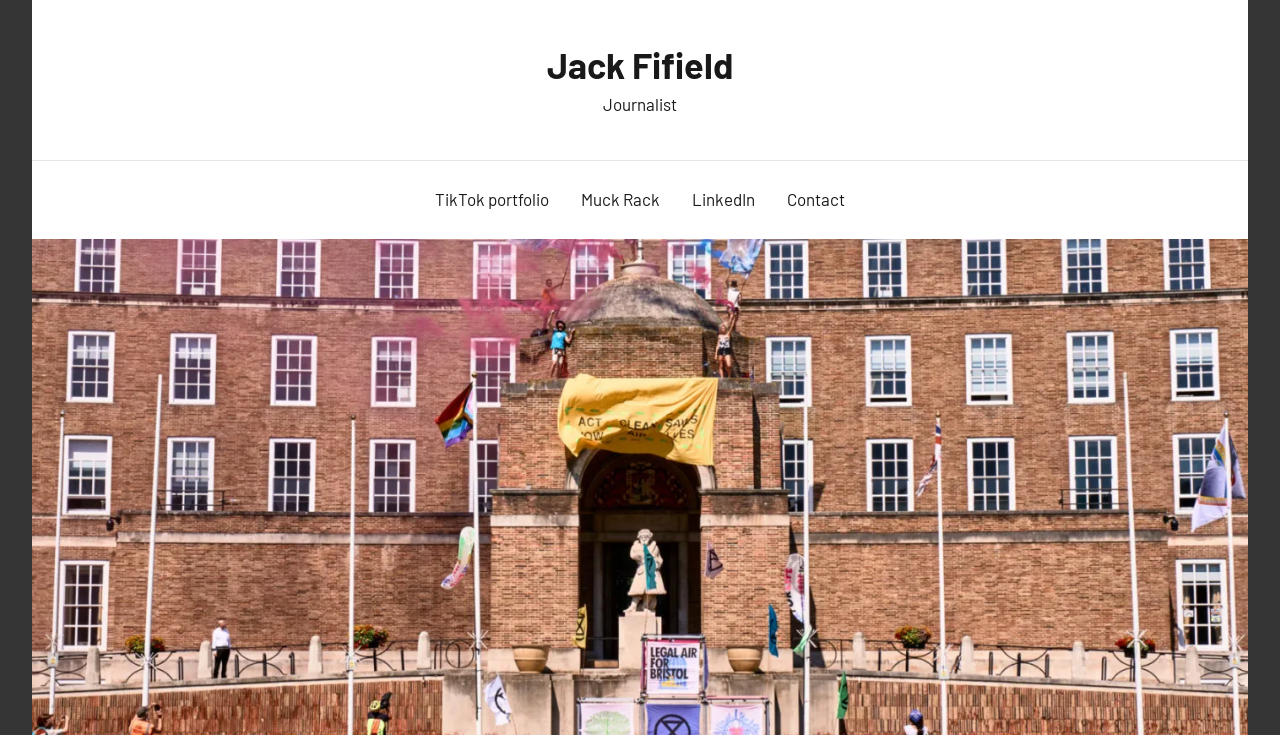Locate the bounding box of the UI element described by: "Muck Rack" in the given webpage screenshot.

[0.441, 0.23, 0.528, 0.314]